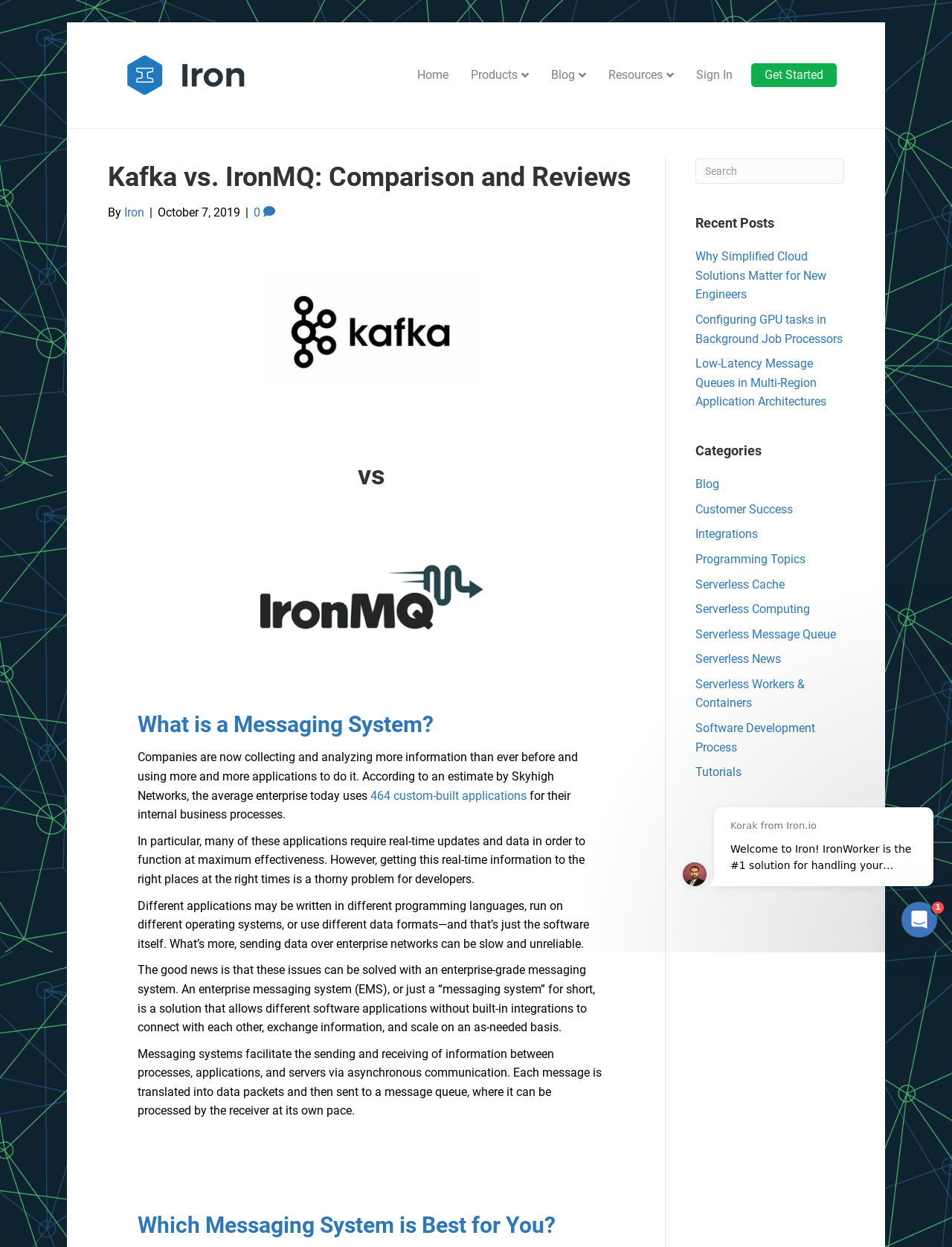Determine the bounding box coordinates for the clickable element to execute this instruction: "Search for something". Provide the coordinates as four float numbers between 0 and 1, i.e., [left, top, right, bottom].

[0.73, 0.127, 0.887, 0.147]